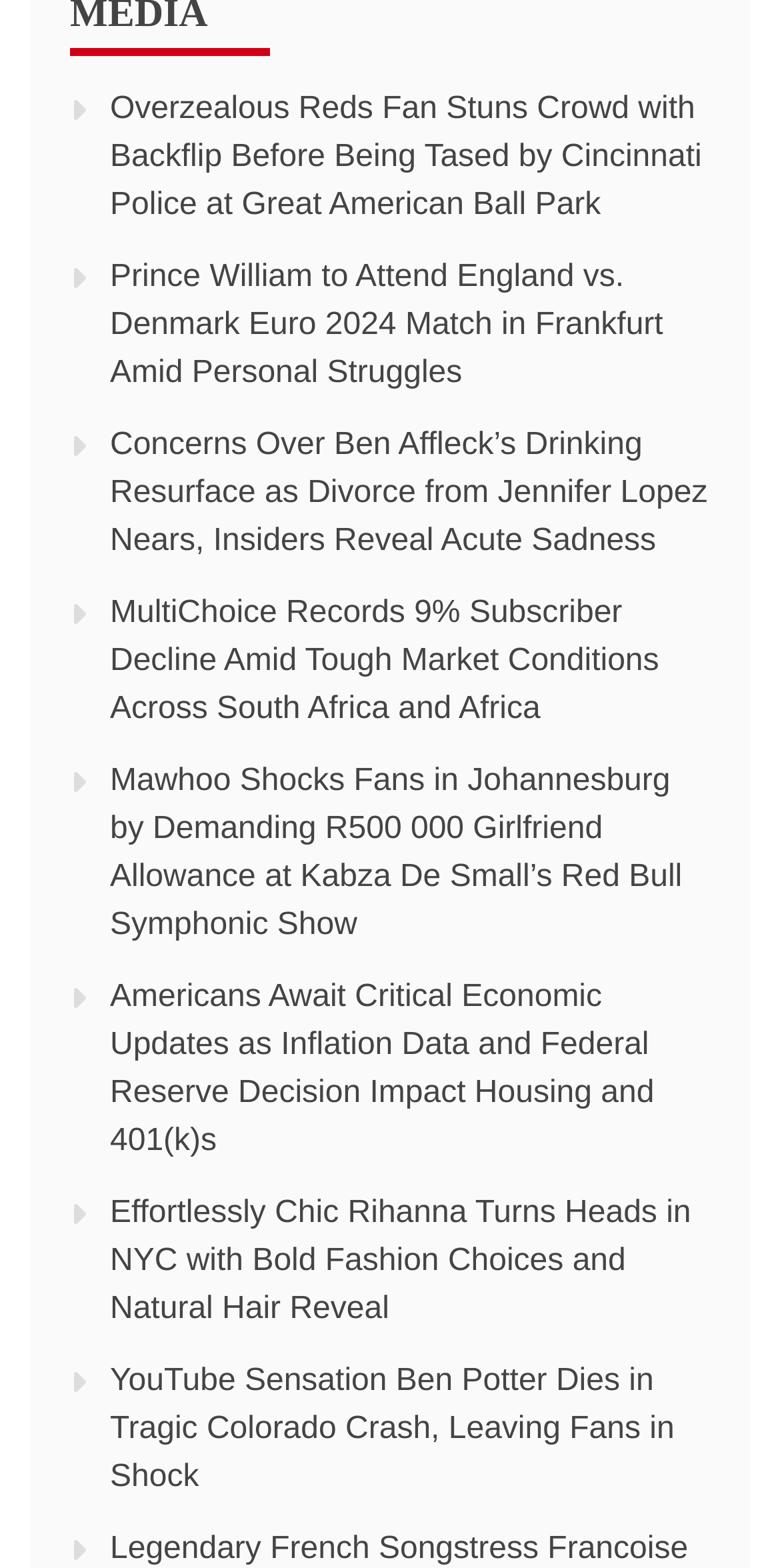What is the topic of the first link on the webpage?
From the image, provide a succinct answer in one word or a short phrase.

Sports